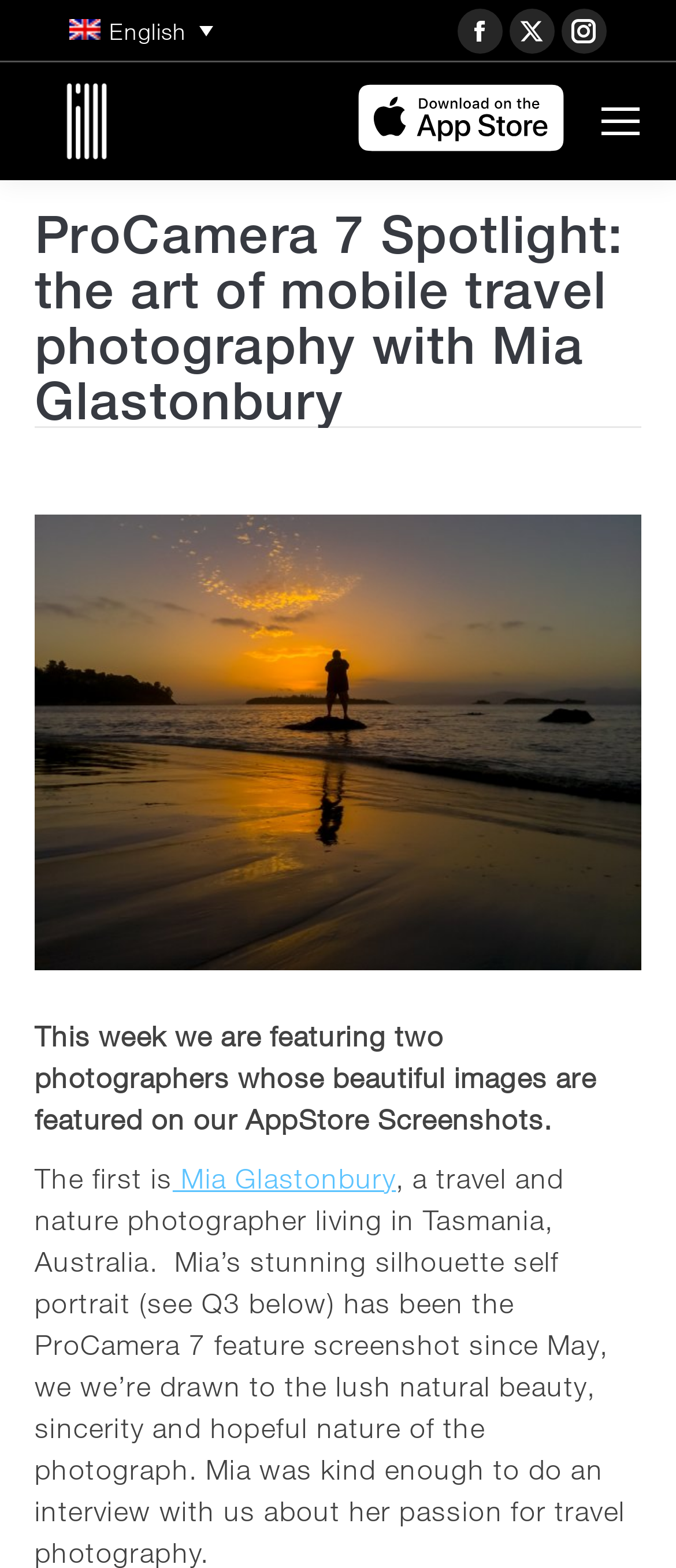Can you look at the image and give a comprehensive answer to the question:
How many photographers are being featured?

The webpage mentions 'This week we are featuring two photographers whose beautiful images are featured on our AppStore Screenshots', indicating that two photographers are being featured.